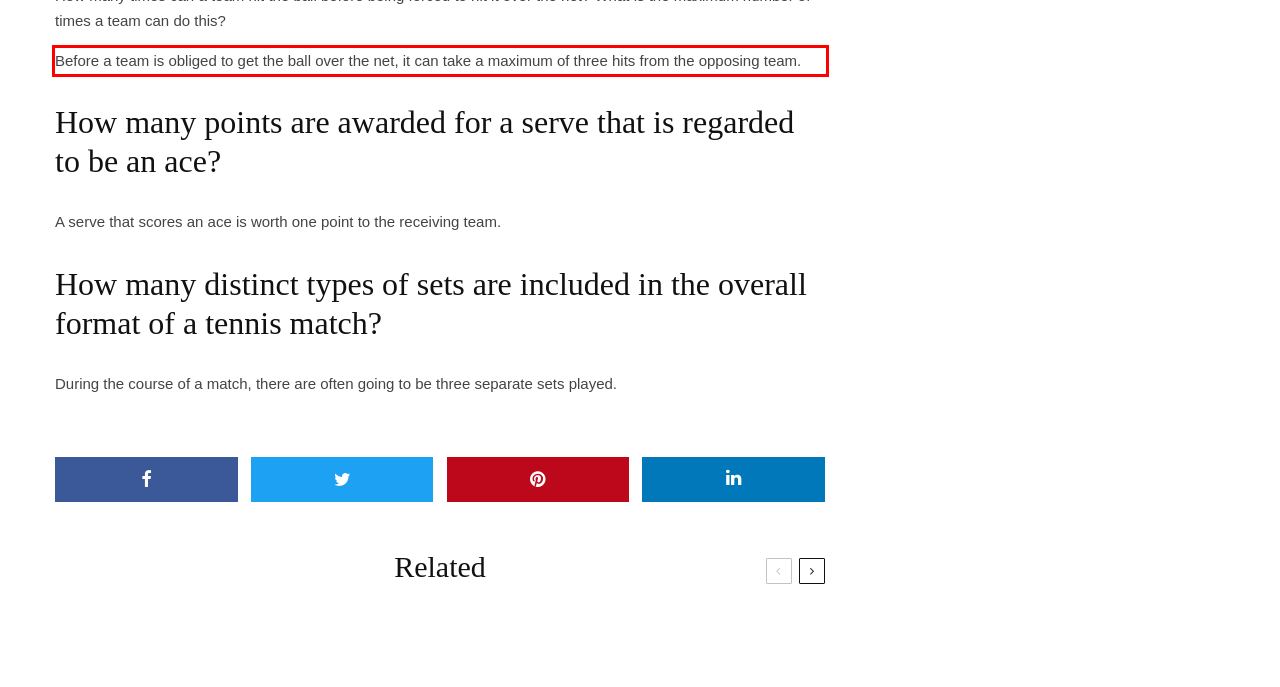Given a screenshot of a webpage with a red bounding box, please identify and retrieve the text inside the red rectangle.

Before a team is obliged to get the ball over the net, it can take a maximum of three hits from the opposing team.